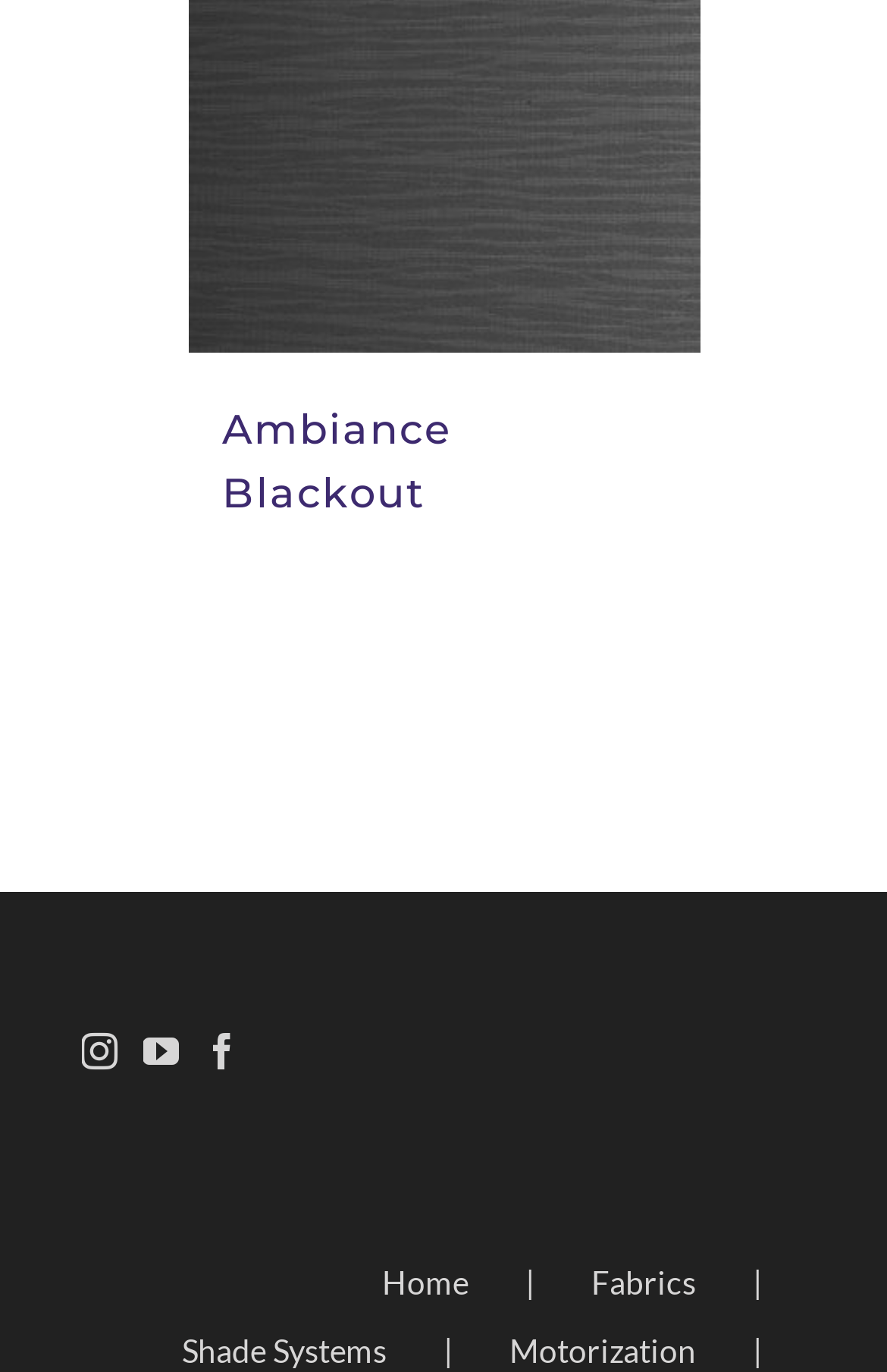Find and provide the bounding box coordinates for the UI element described here: "Ambiance Blackout". The coordinates should be given as four float numbers between 0 and 1: [left, top, right, bottom].

[0.25, 0.296, 0.509, 0.379]